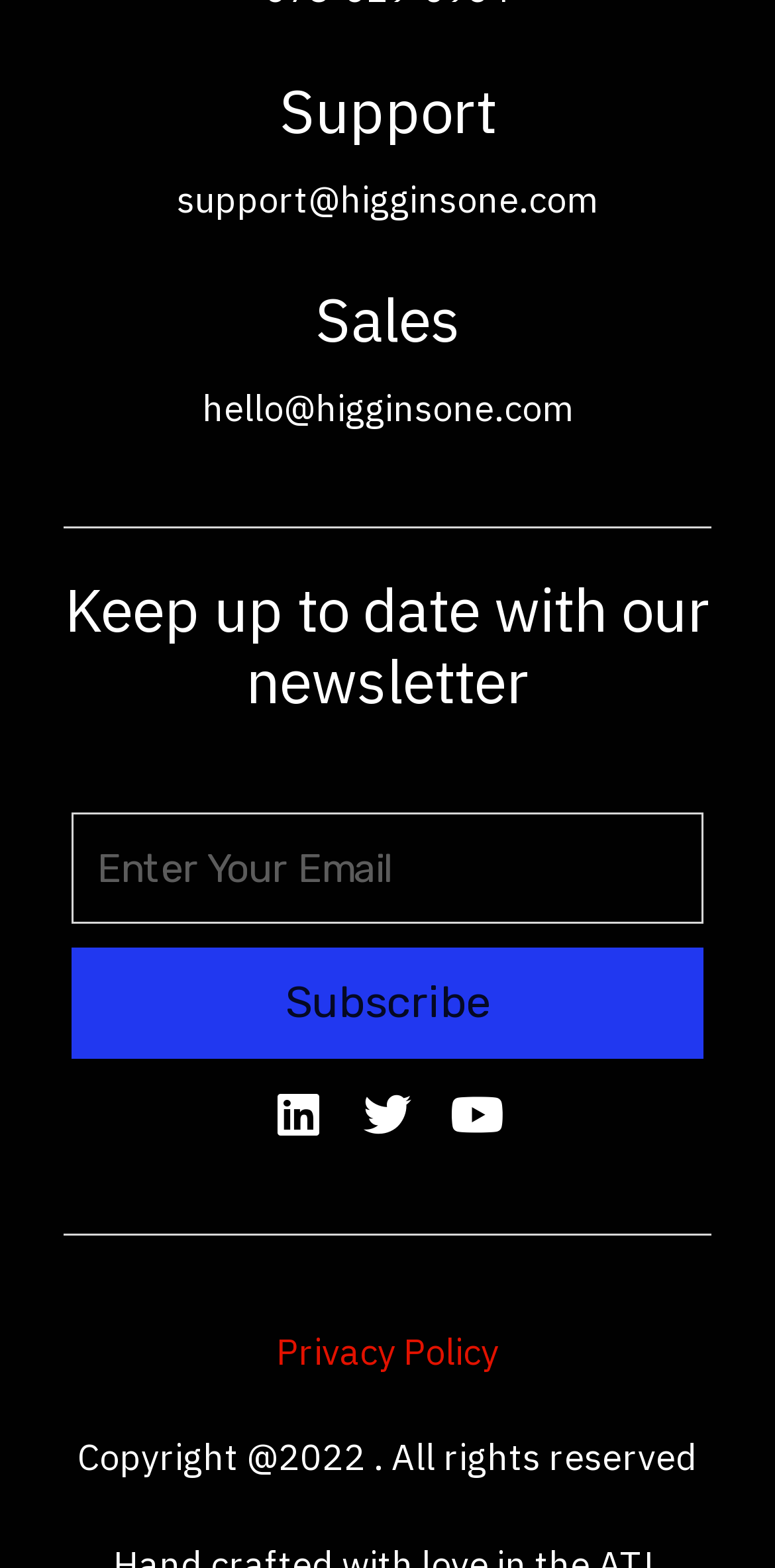From the given element description: "name="email" placeholder="Enter Your Email"", find the bounding box for the UI element. Provide the coordinates as four float numbers between 0 and 1, in the order [left, top, right, bottom].

[0.092, 0.518, 0.908, 0.589]